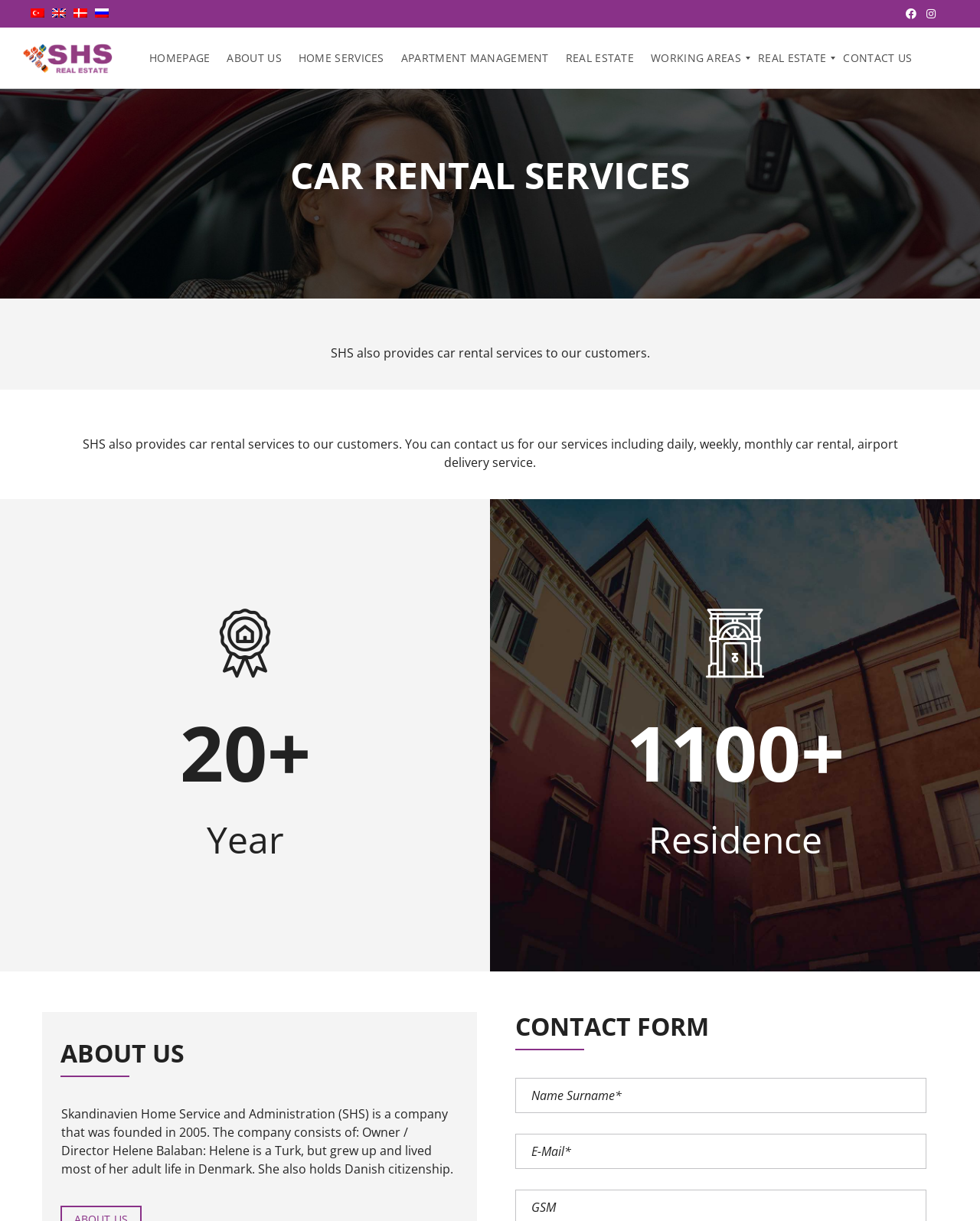When was SHS founded?
Kindly offer a comprehensive and detailed response to the question.

I found the founding year of SHS by reading the 'About Us' section, which states that the company was founded in 2005.